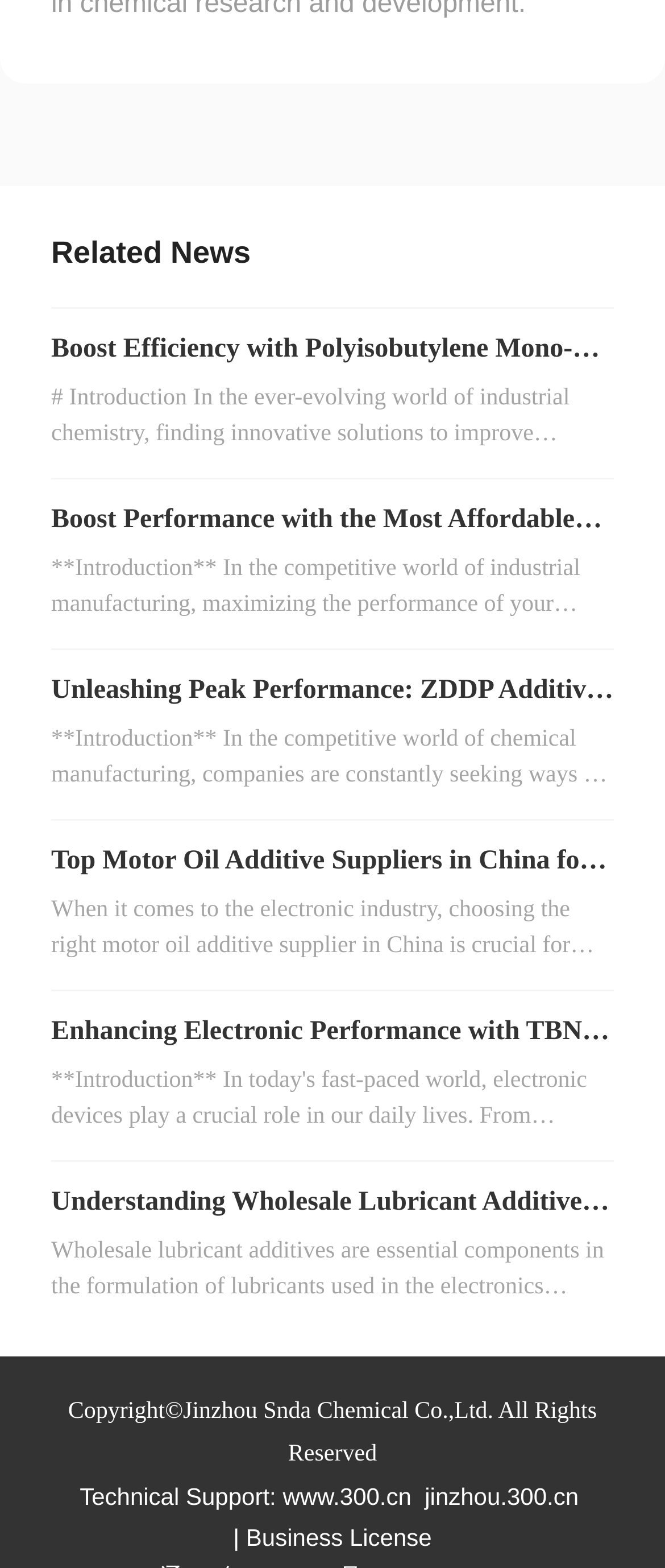How many separators are on the webpage?
Based on the visual, give a brief answer using one word or a short phrase.

5